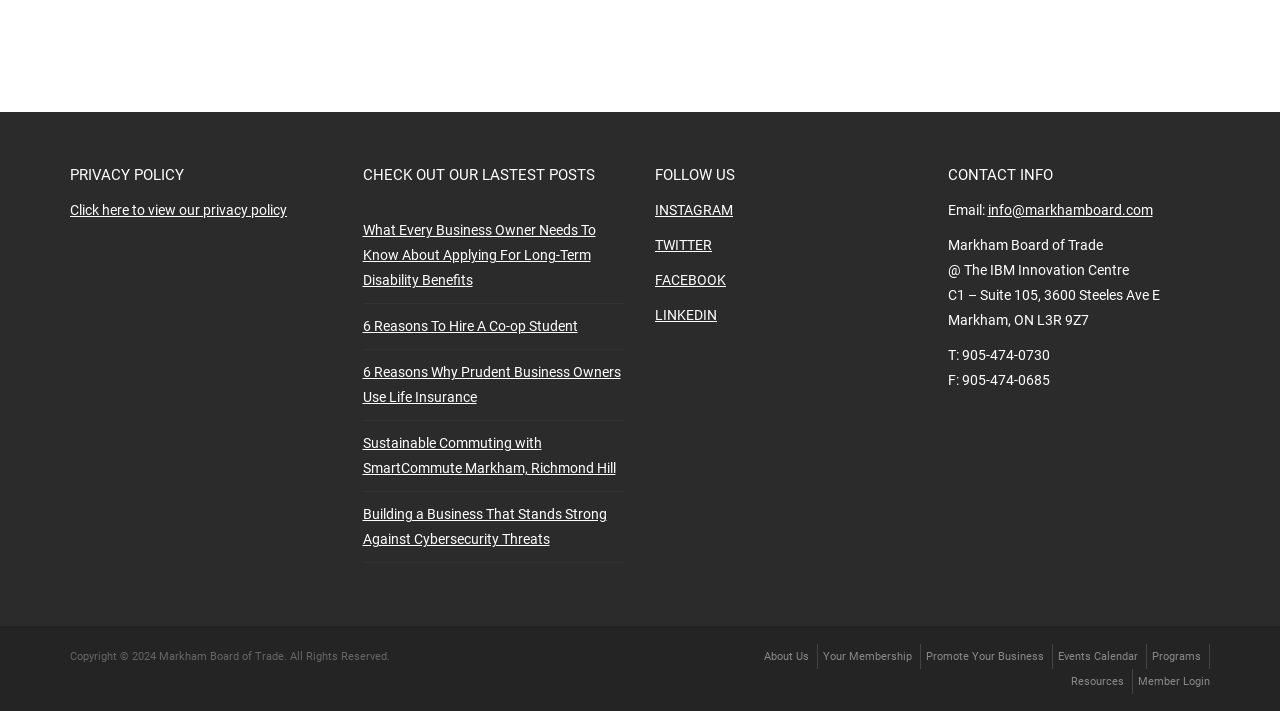Identify the bounding box coordinates for the UI element described as follows: About Us. Use the format (top-left x, top-left y, bottom-right x, bottom-right y) and ensure all values are floating point numbers between 0 and 1.

[0.597, 0.914, 0.632, 0.932]